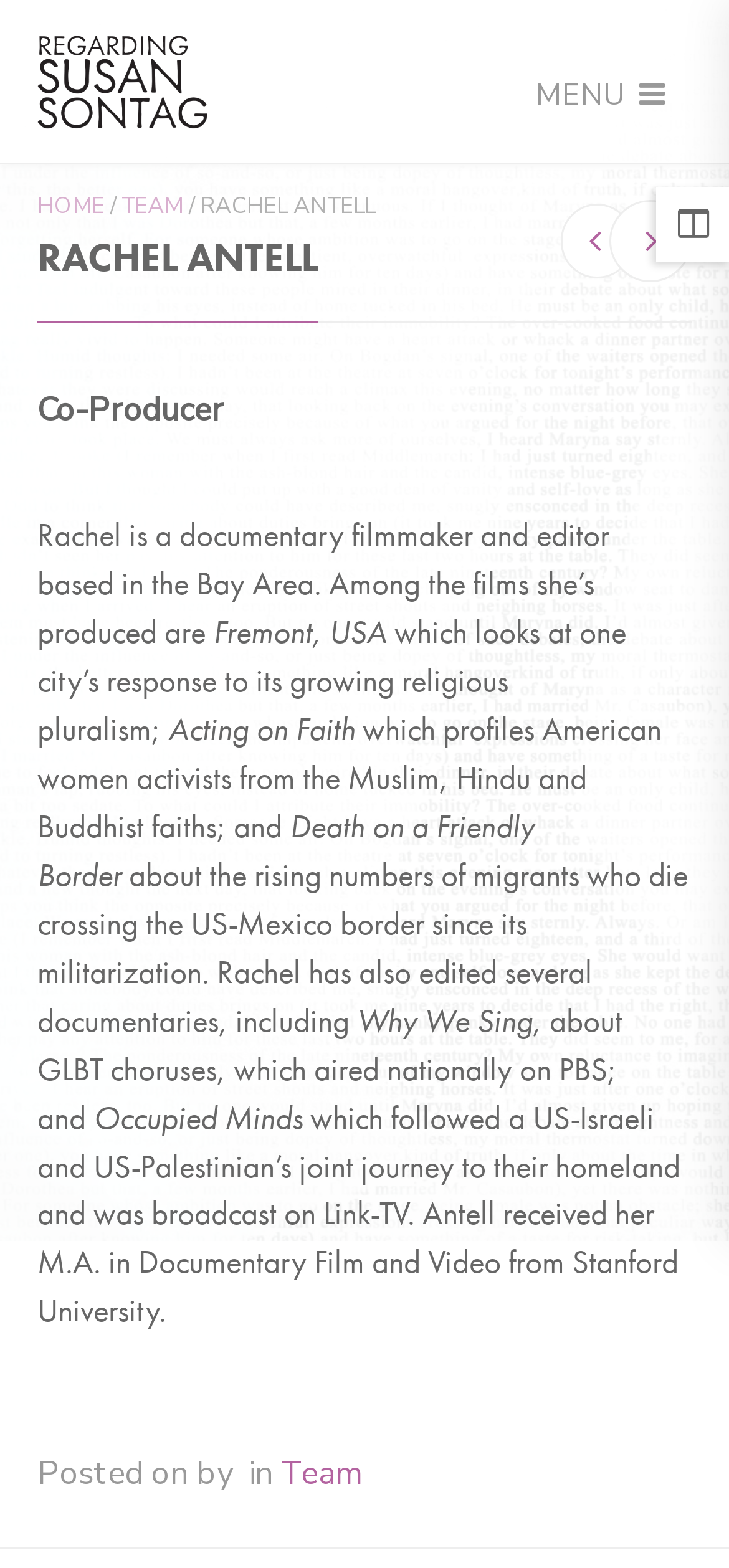Where did Rachel receive her M.A. in Documentary Film and Video? From the image, respond with a single word or brief phrase.

Stanford University